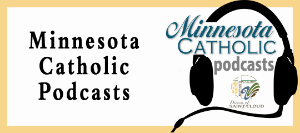What is the target audience of the podcast?
Look at the image and answer the question using a single word or phrase.

Wide audience within the Diocese of St. Cloud